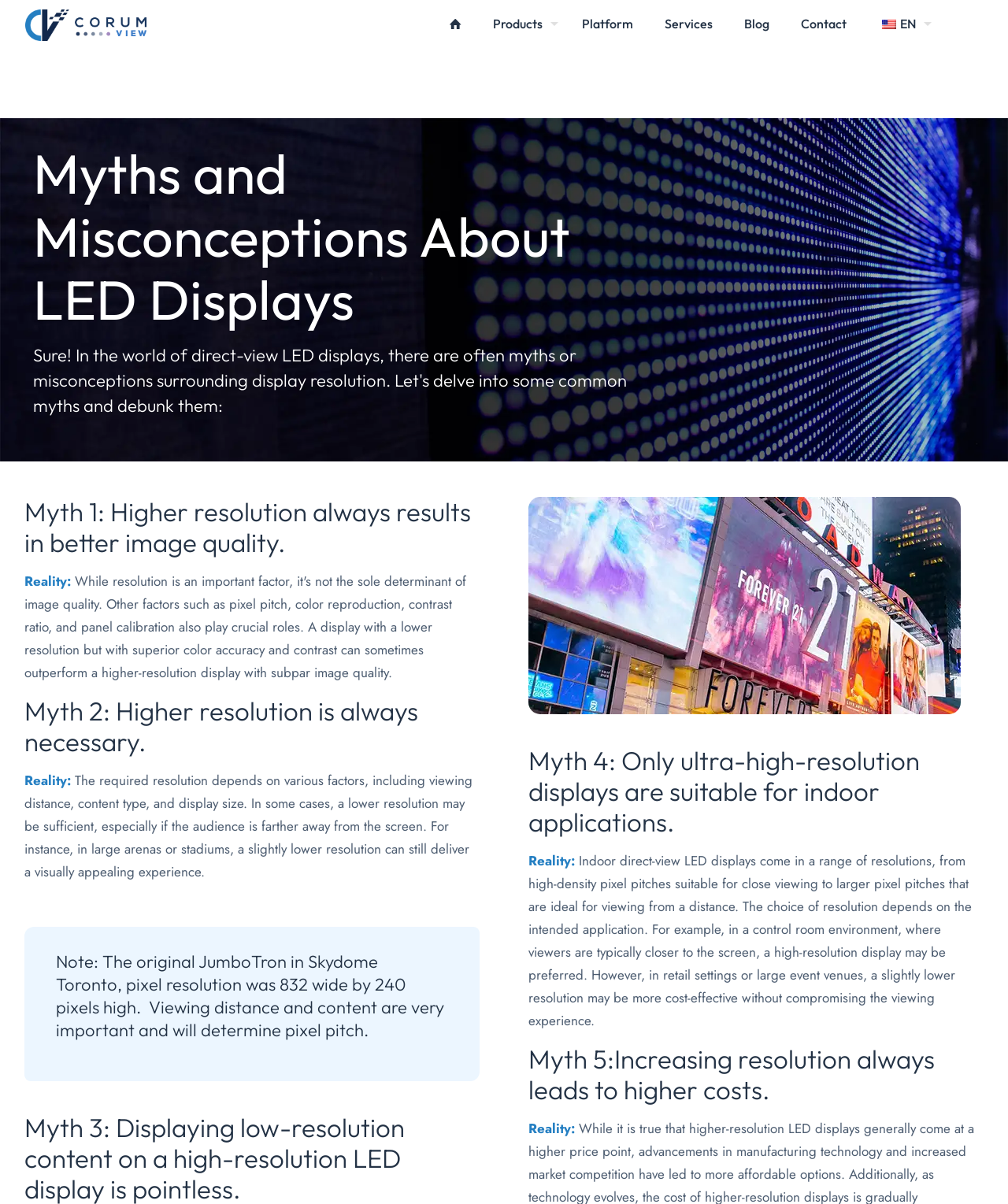What are the main navigation links?
Provide a concise answer using a single word or phrase based on the image.

Products, Platform, Services, Blog, Contact